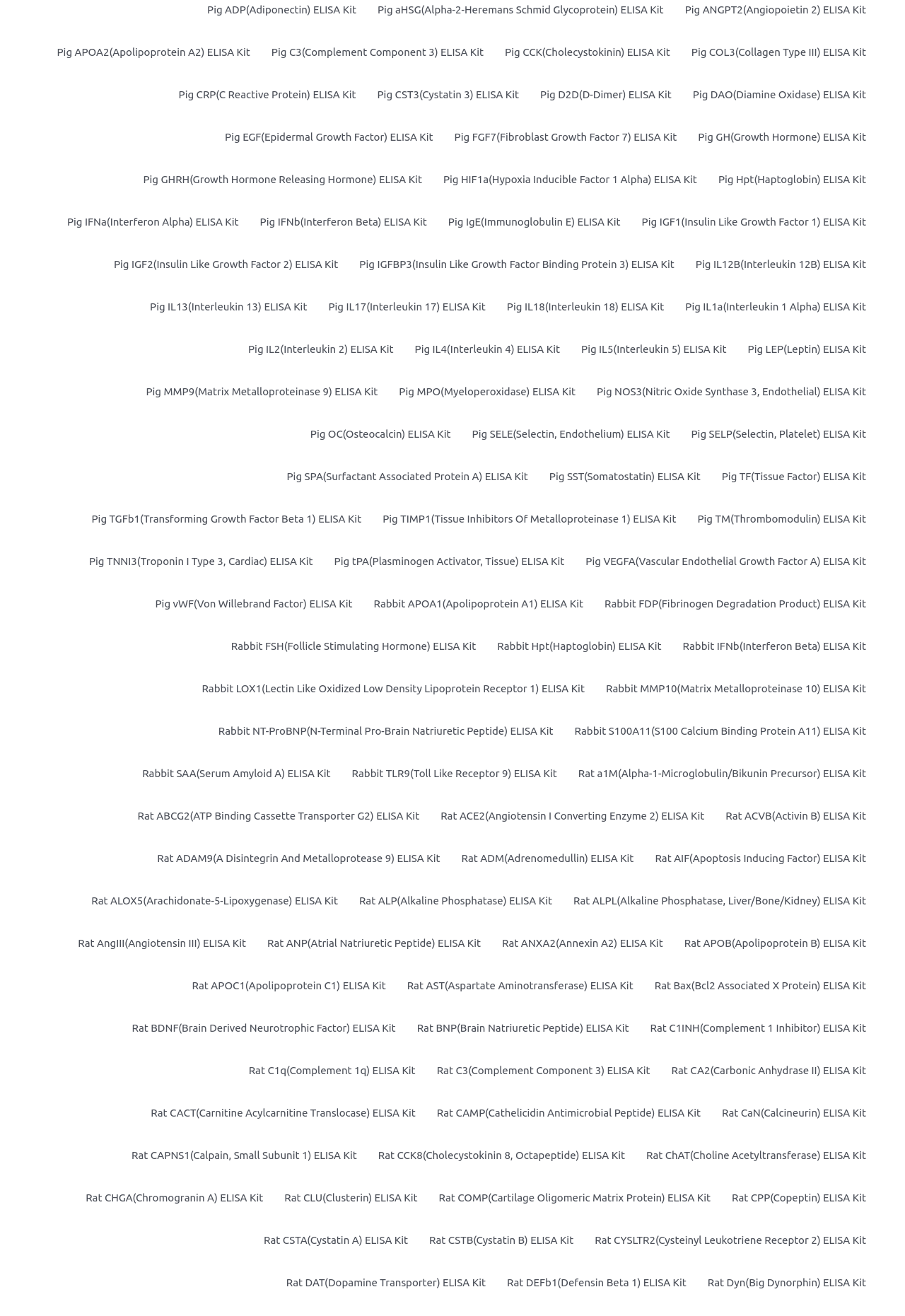Please locate the bounding box coordinates of the region I need to click to follow this instruction: "Click on Pig APOA2(Apolipoprotein A2) ELISA Kit".

[0.051, 0.024, 0.288, 0.056]